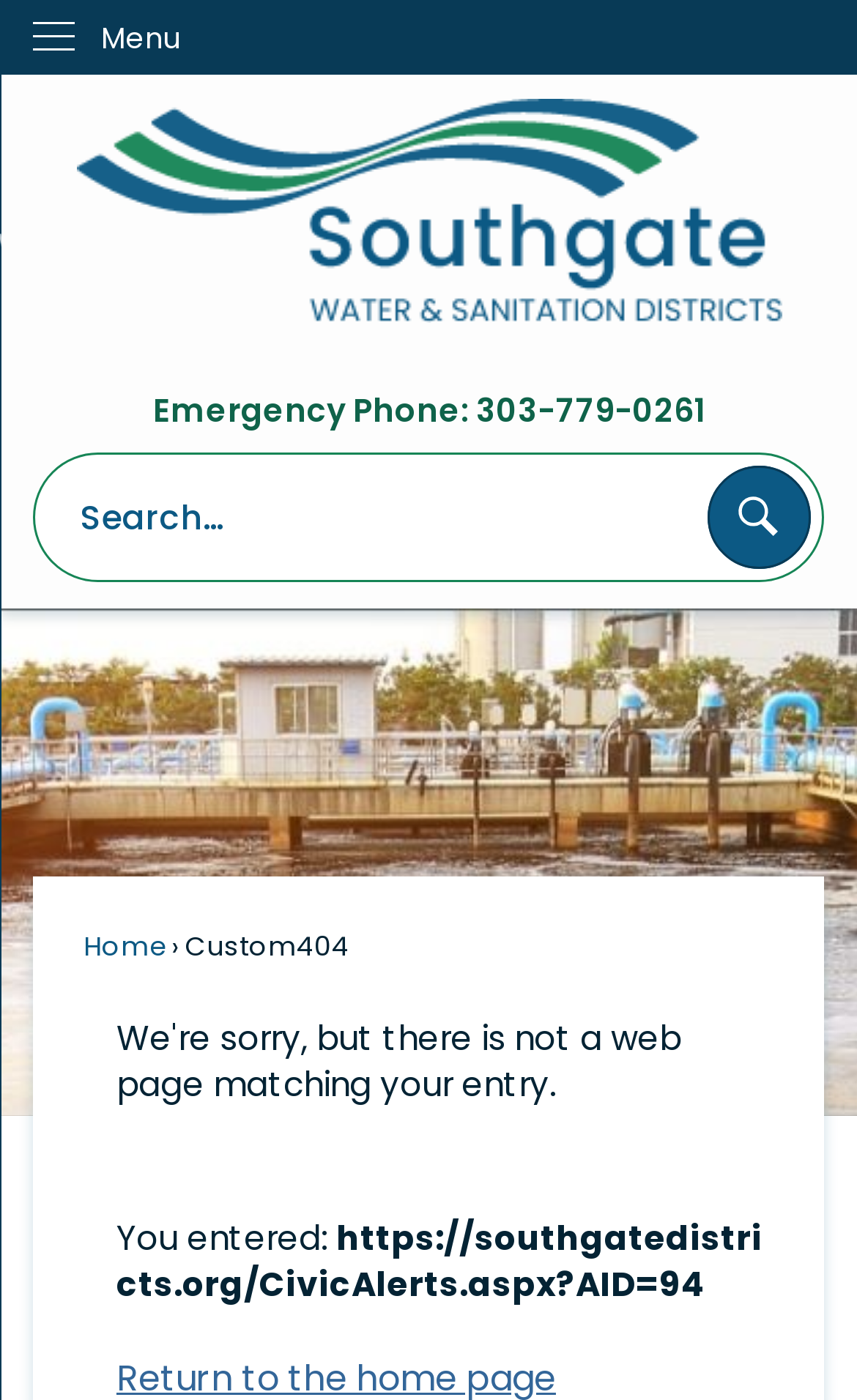Identify the bounding box of the HTML element described as: "Skip to Main Content".

[0.0, 0.0, 0.044, 0.027]